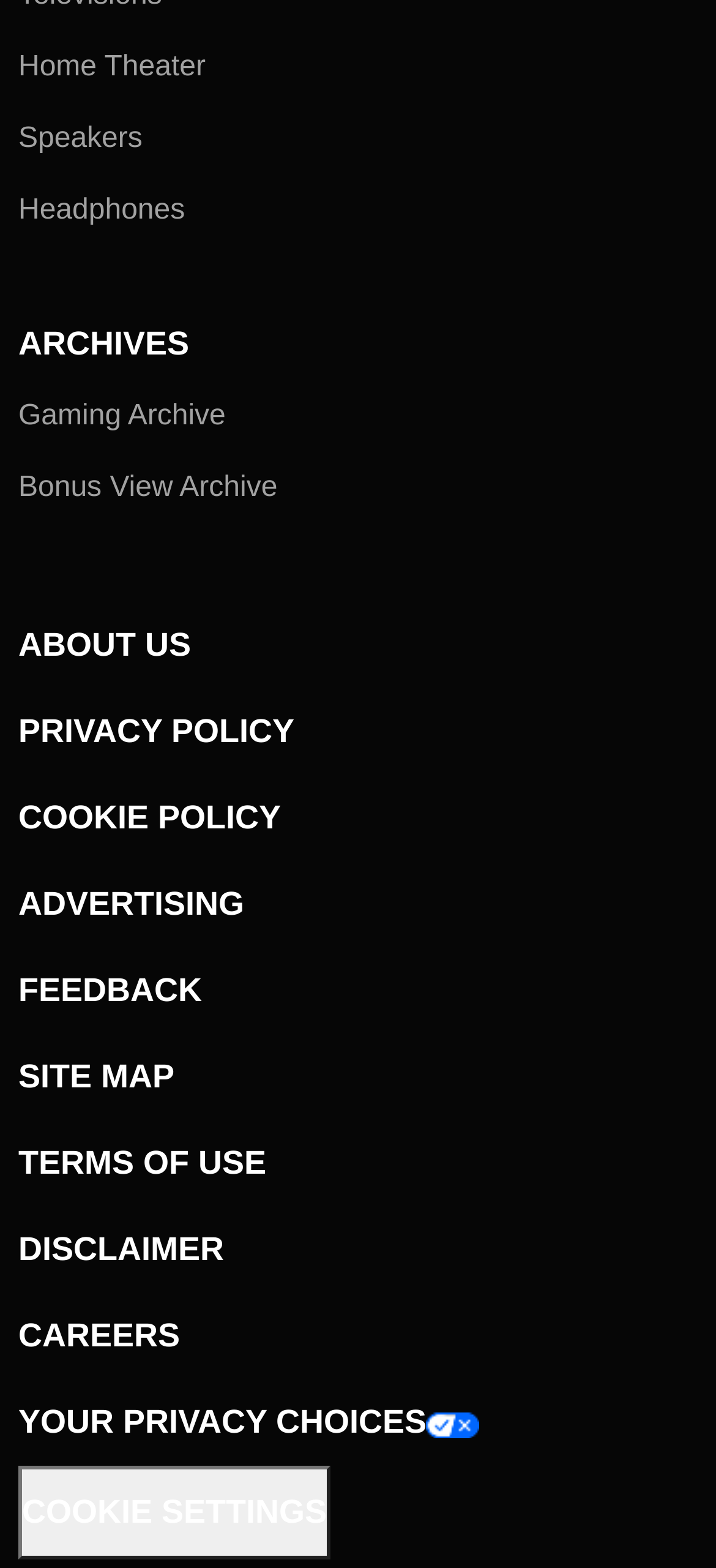Is there a 'CAREERS' link on the webpage?
Refer to the image and provide a detailed answer to the question.

I checked the navigation menu and found a link labeled 'CAREERS', which is located near the bottom of the menu.